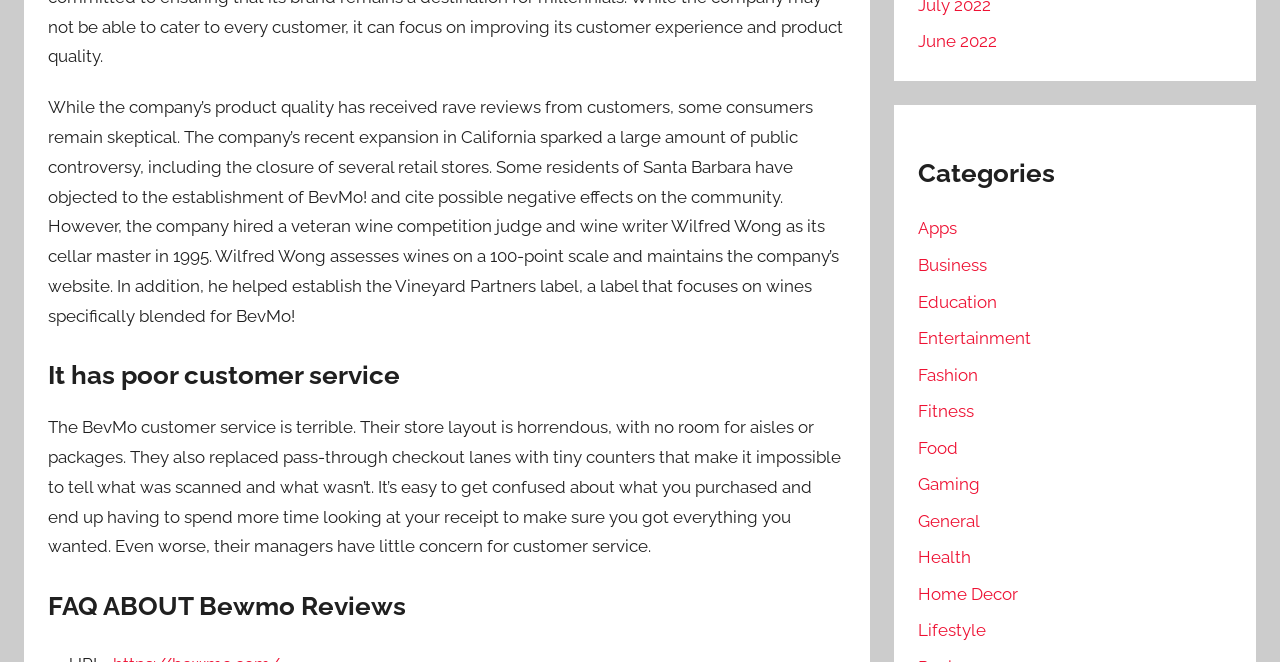Identify the bounding box coordinates of the area that should be clicked in order to complete the given instruction: "Explore 'Food'". The bounding box coordinates should be four float numbers between 0 and 1, i.e., [left, top, right, bottom].

[0.717, 0.661, 0.748, 0.691]